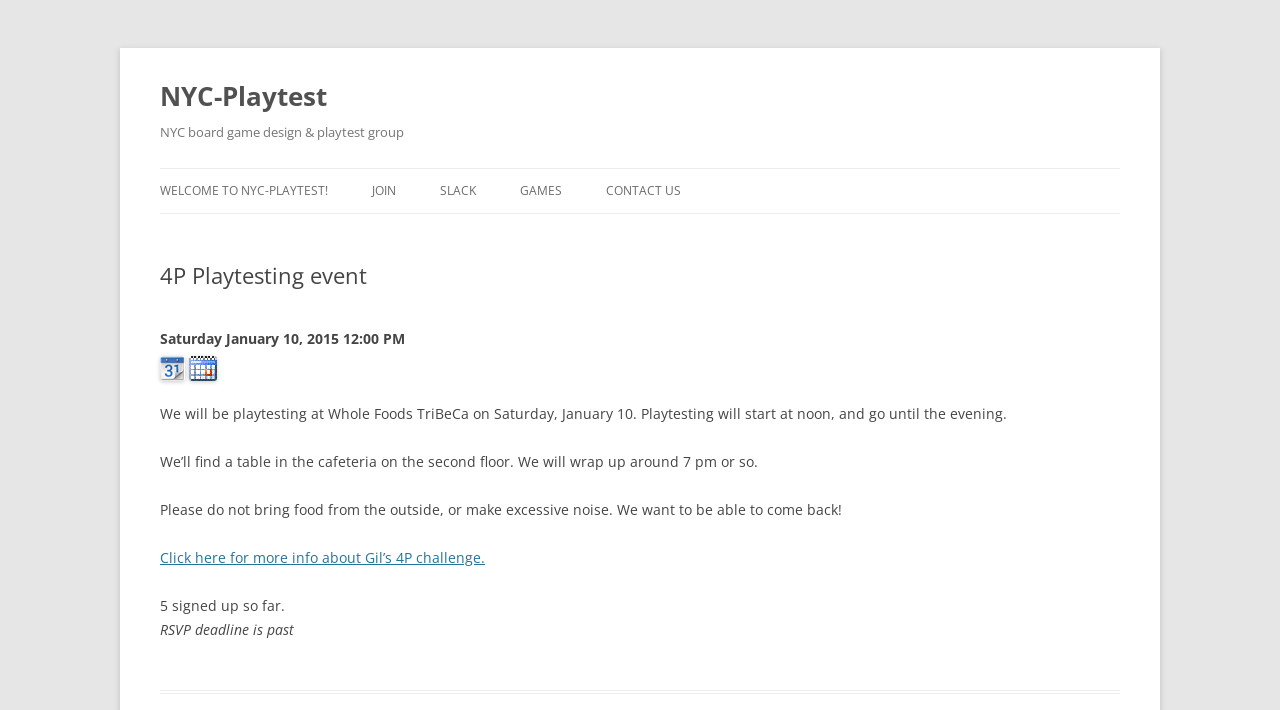Provide the bounding box coordinates of the HTML element described as: "title="Add to Google Calendar"". The bounding box coordinates should be four float numbers between 0 and 1, i.e., [left, top, right, bottom].

[0.125, 0.515, 0.145, 0.542]